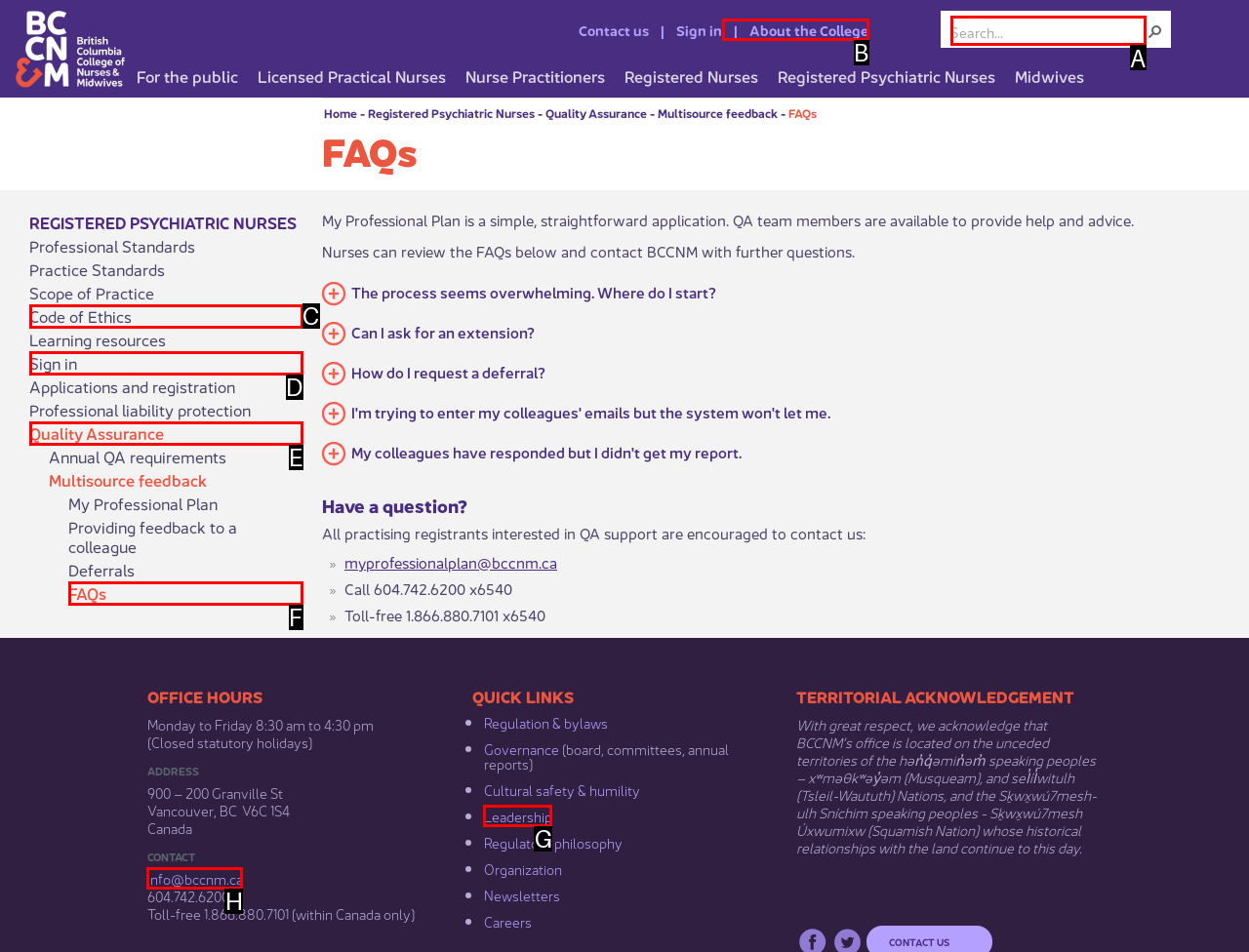Match the option to the description: Quality Assurance
State the letter of the correct option from the available choices.

E